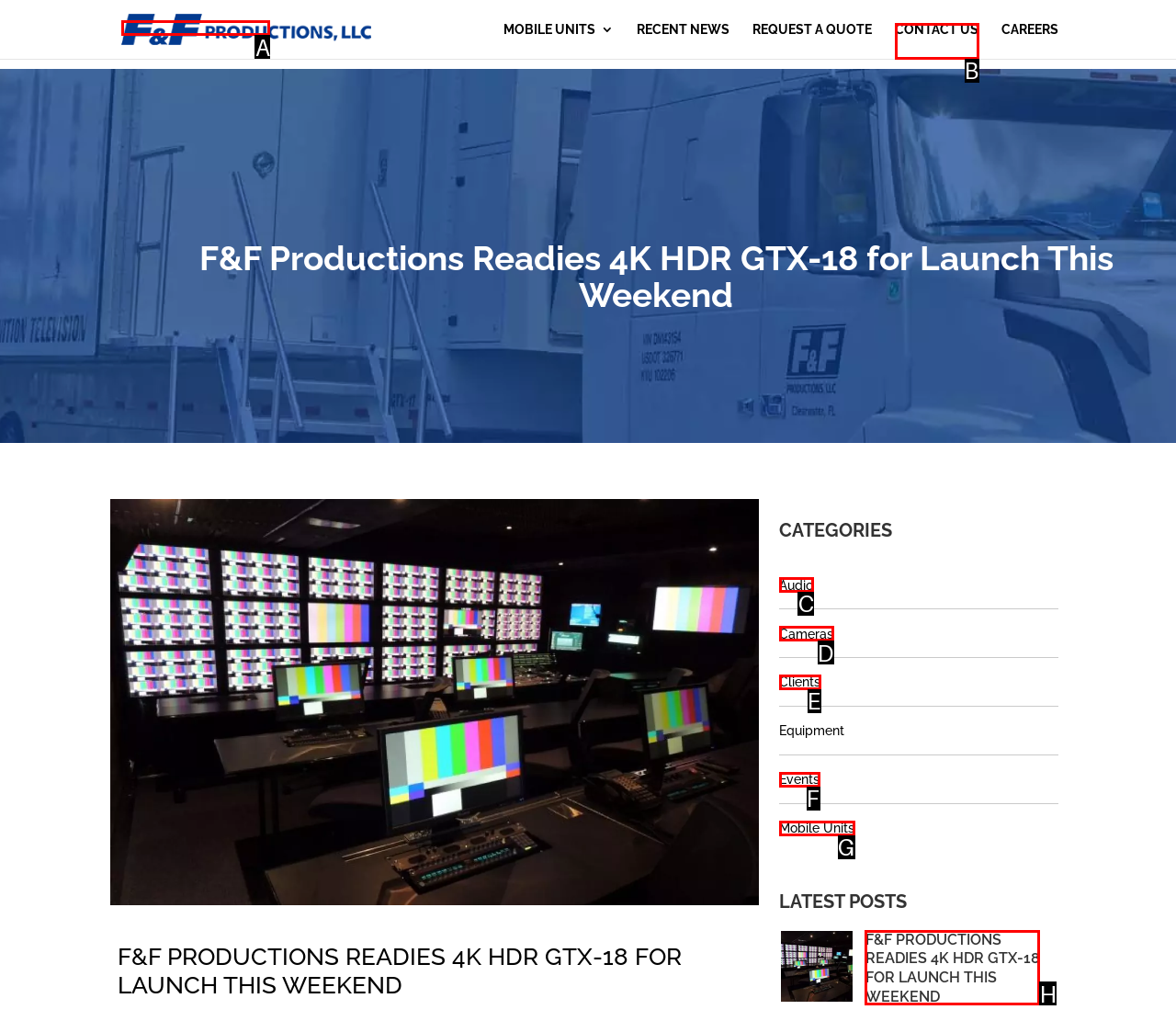Choose the HTML element that should be clicked to achieve this task: explore audio category
Respond with the letter of the correct choice.

C